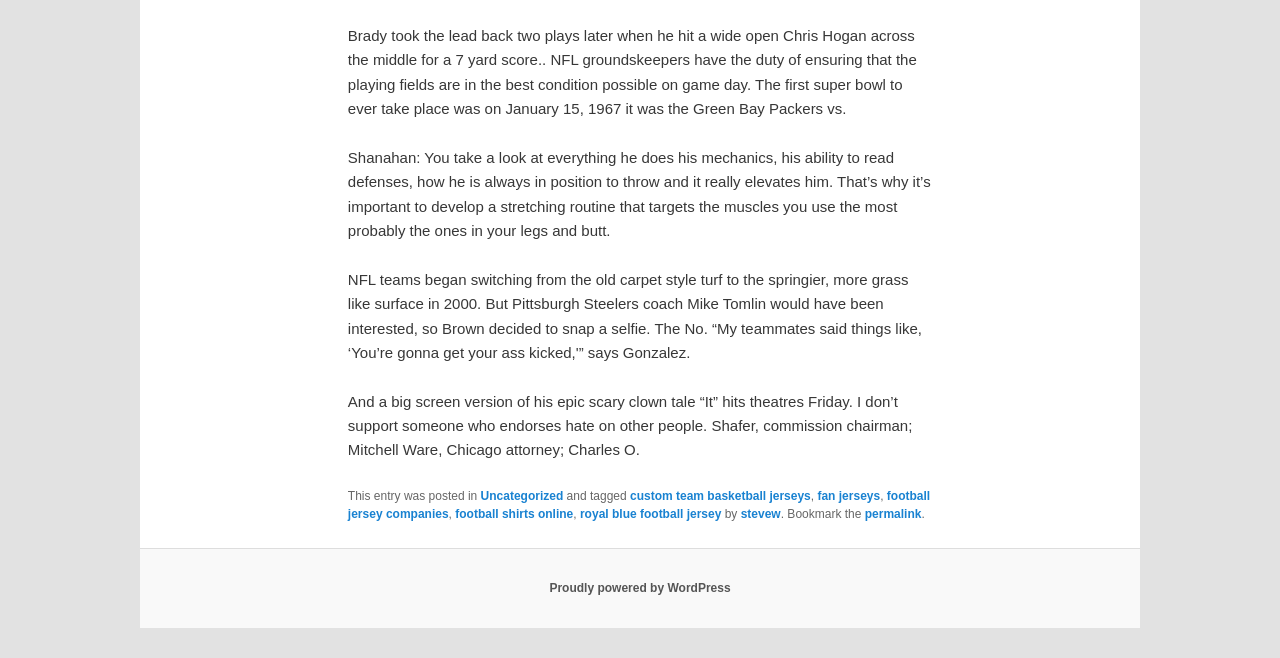Locate the bounding box coordinates of the element I should click to achieve the following instruction: "Click on the link 'Uncategorized'".

[0.375, 0.743, 0.44, 0.765]